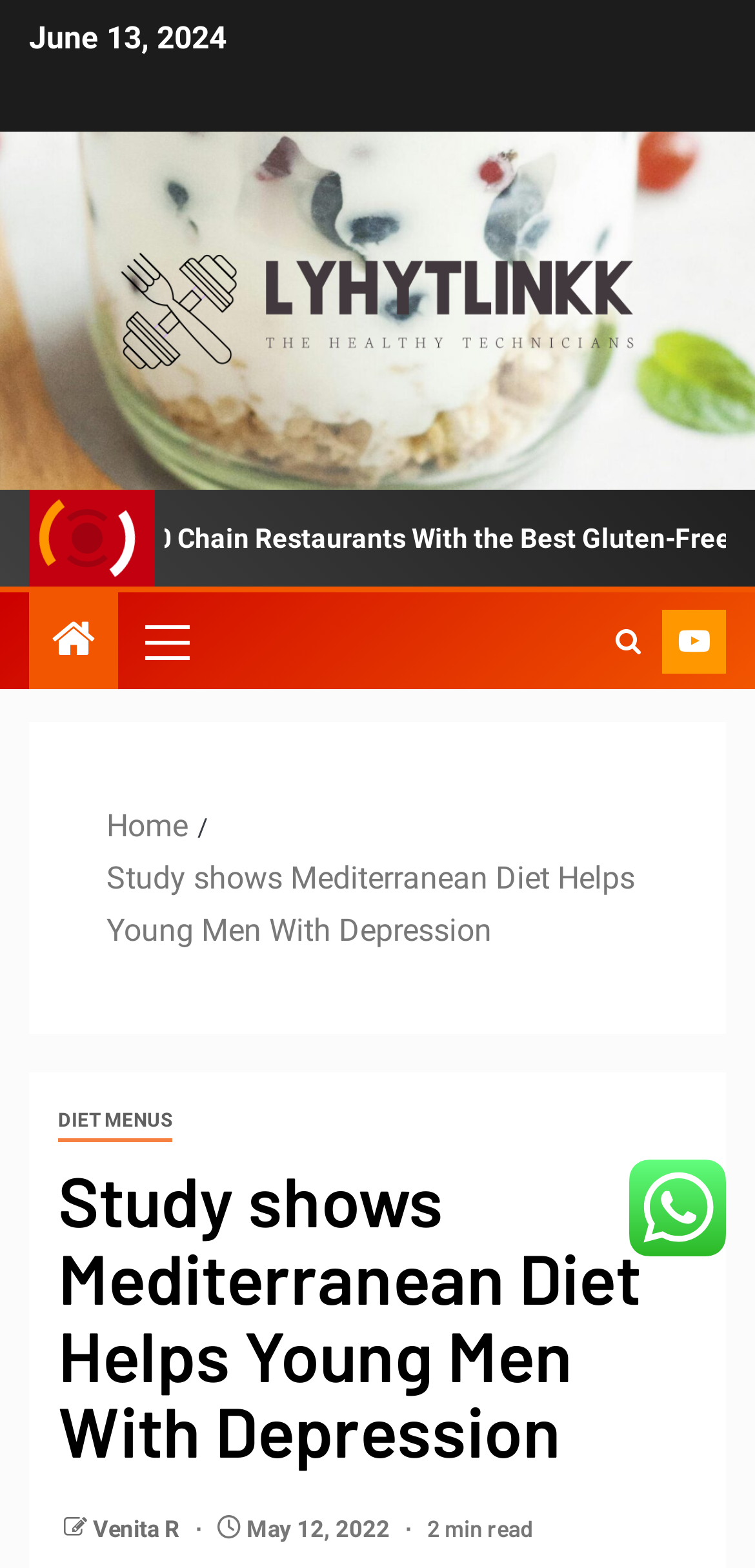Please find the bounding box coordinates for the clickable element needed to perform this instruction: "Navigate to the Home page".

[0.141, 0.515, 0.249, 0.538]